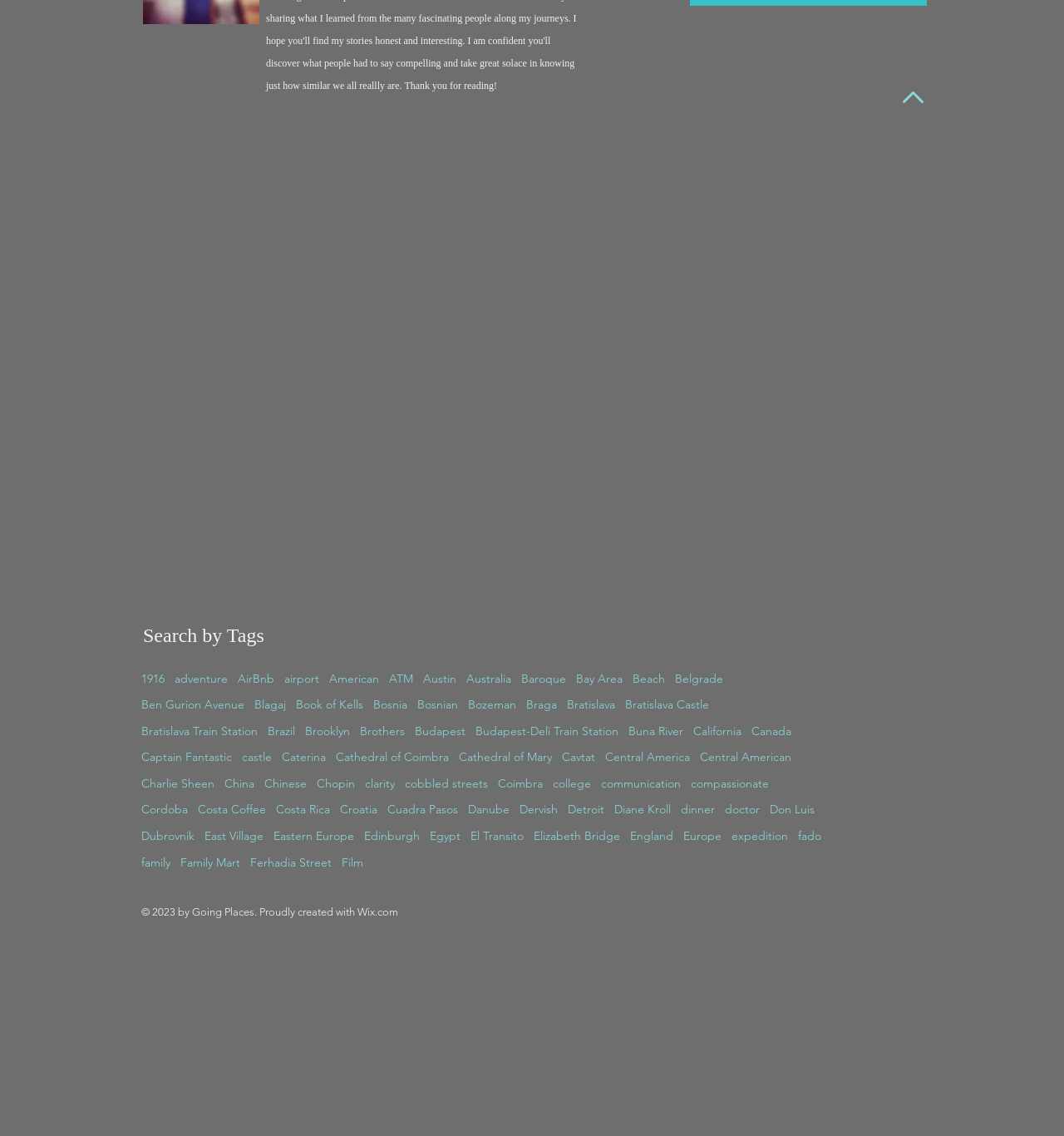What is the copyright information of this webpage?
Use the screenshot to answer the question with a single word or phrase.

2023 by Going Places